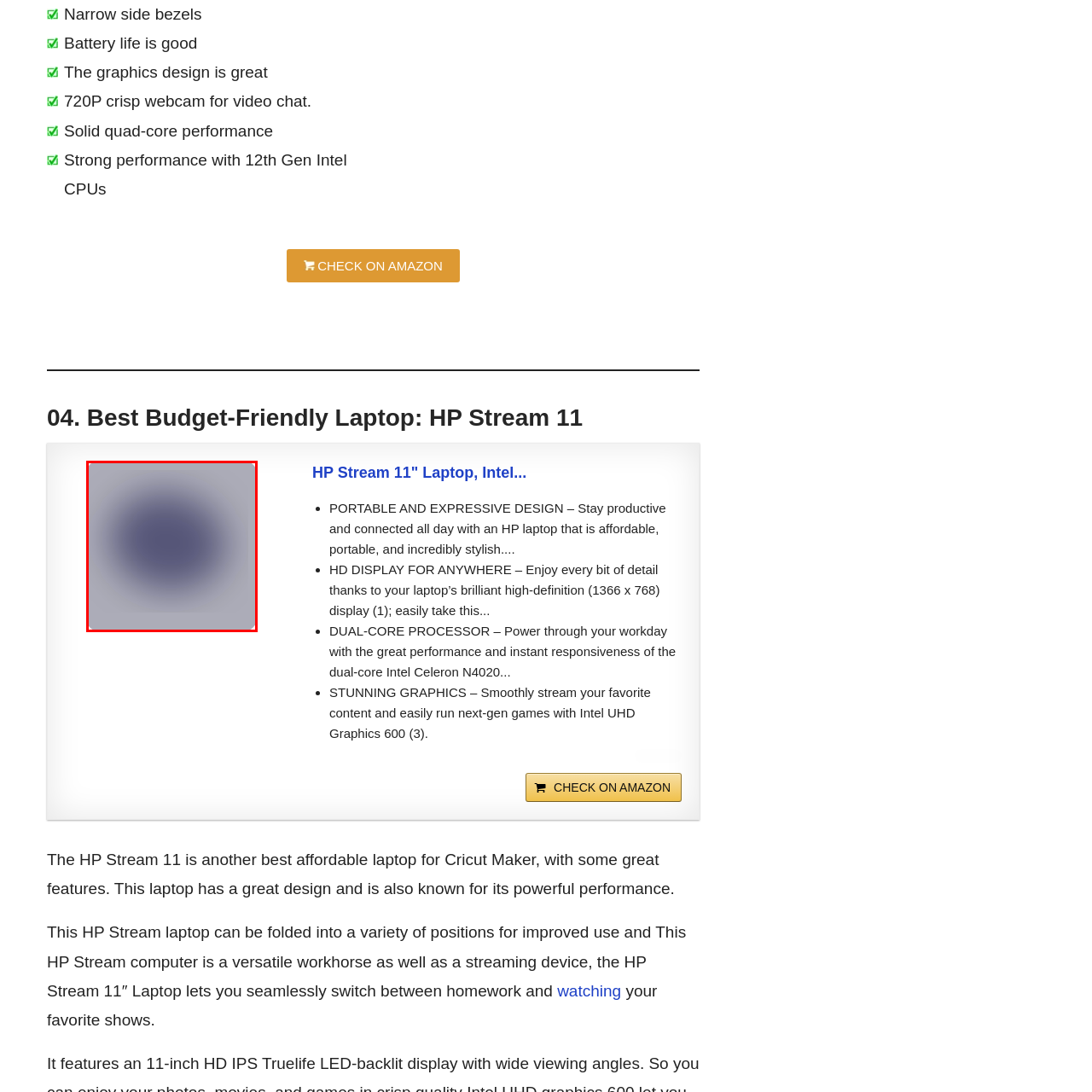Generate a comprehensive caption for the picture highlighted by the red outline.

The image shows the HP Stream 11 laptop, a budget-friendly device designed for productivity and connectivity. With its portable and stylish design, this laptop strikes a balance between functionality and affordability. Featuring a vibrant high-definition display (1366 x 768), it offers clear visuals for various tasks, from academic work to streaming entertainment. The laptop is powered by a dual-core Intel Celeron N4020 processor, ensuring responsive performance for daily activities. Additionally, its lightweight construction and versatile design make it ideal for users on the go. The caption highlights the device’s strengths as an excellent option for those seeking an economical yet capable laptop.